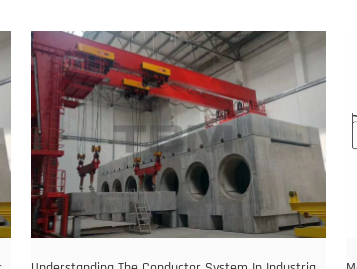What is the color of the overhead crane system?
Please provide a single word or phrase in response based on the screenshot.

Red